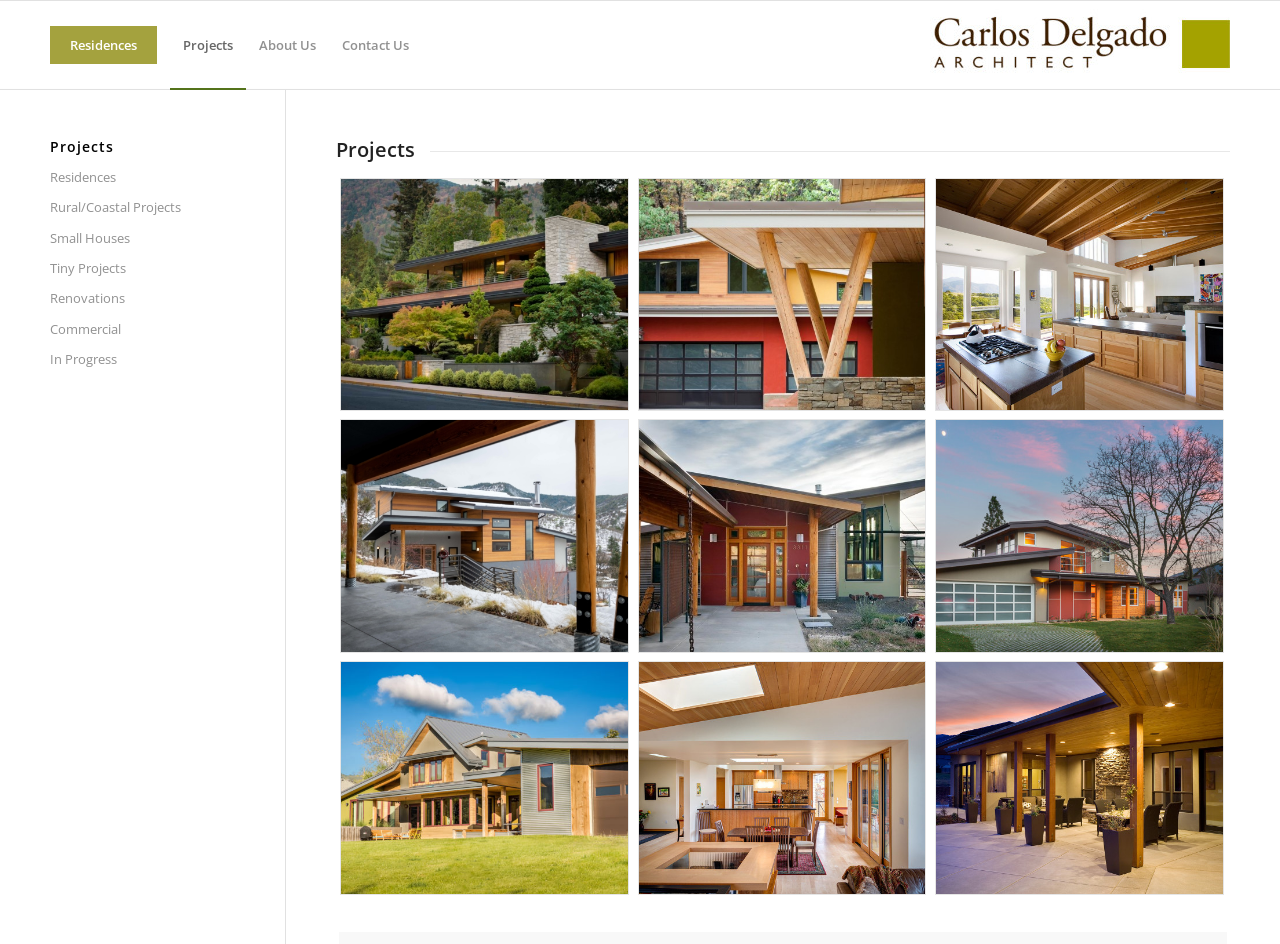Locate the bounding box coordinates of the segment that needs to be clicked to meet this instruction: "Read the quote from Flickr user 'C-Monster'".

None